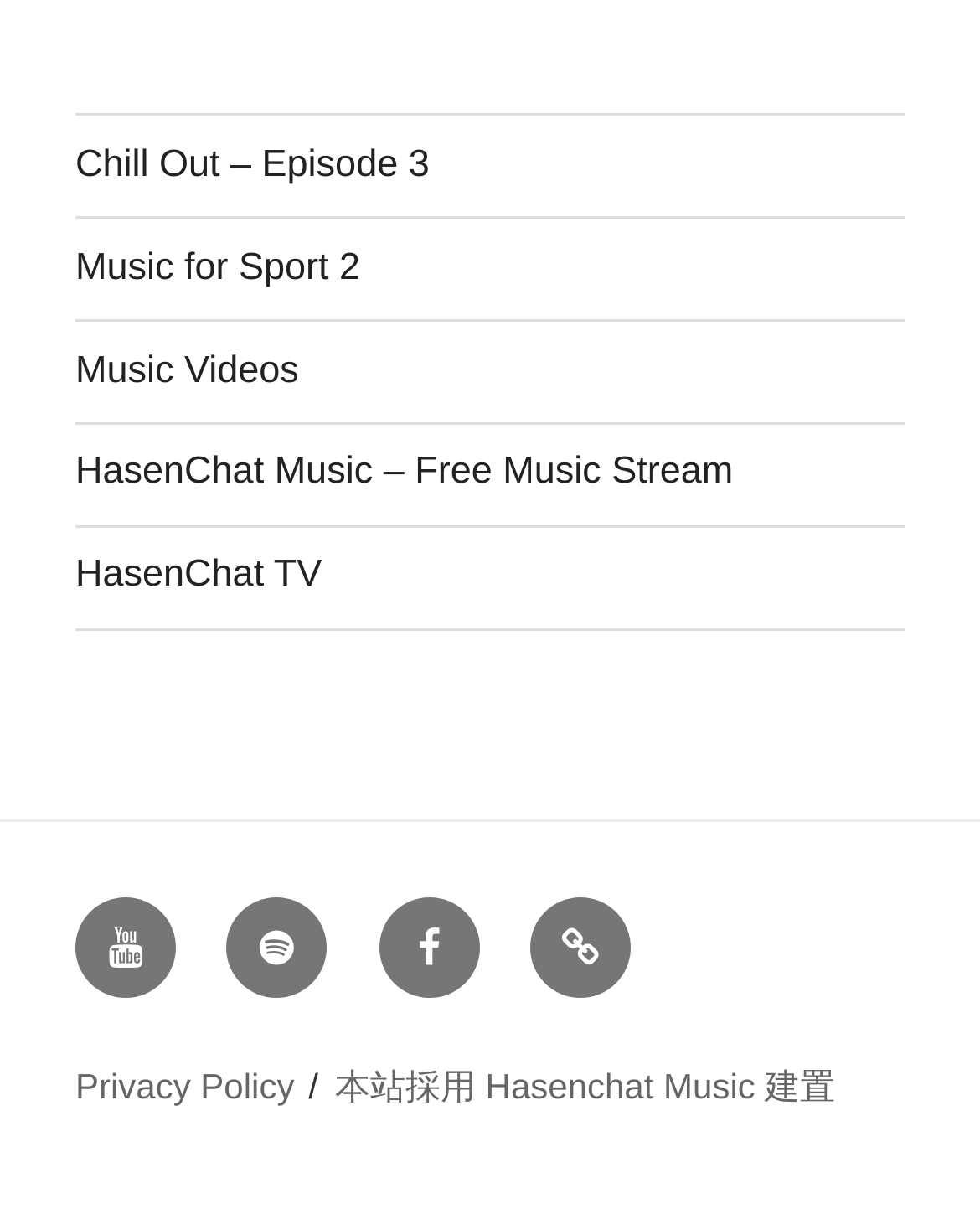Find the bounding box of the UI element described as: "Sitemap". The bounding box coordinates should be given as four float values between 0 and 1, i.e., [left, top, right, bottom].

[0.542, 0.742, 0.645, 0.825]